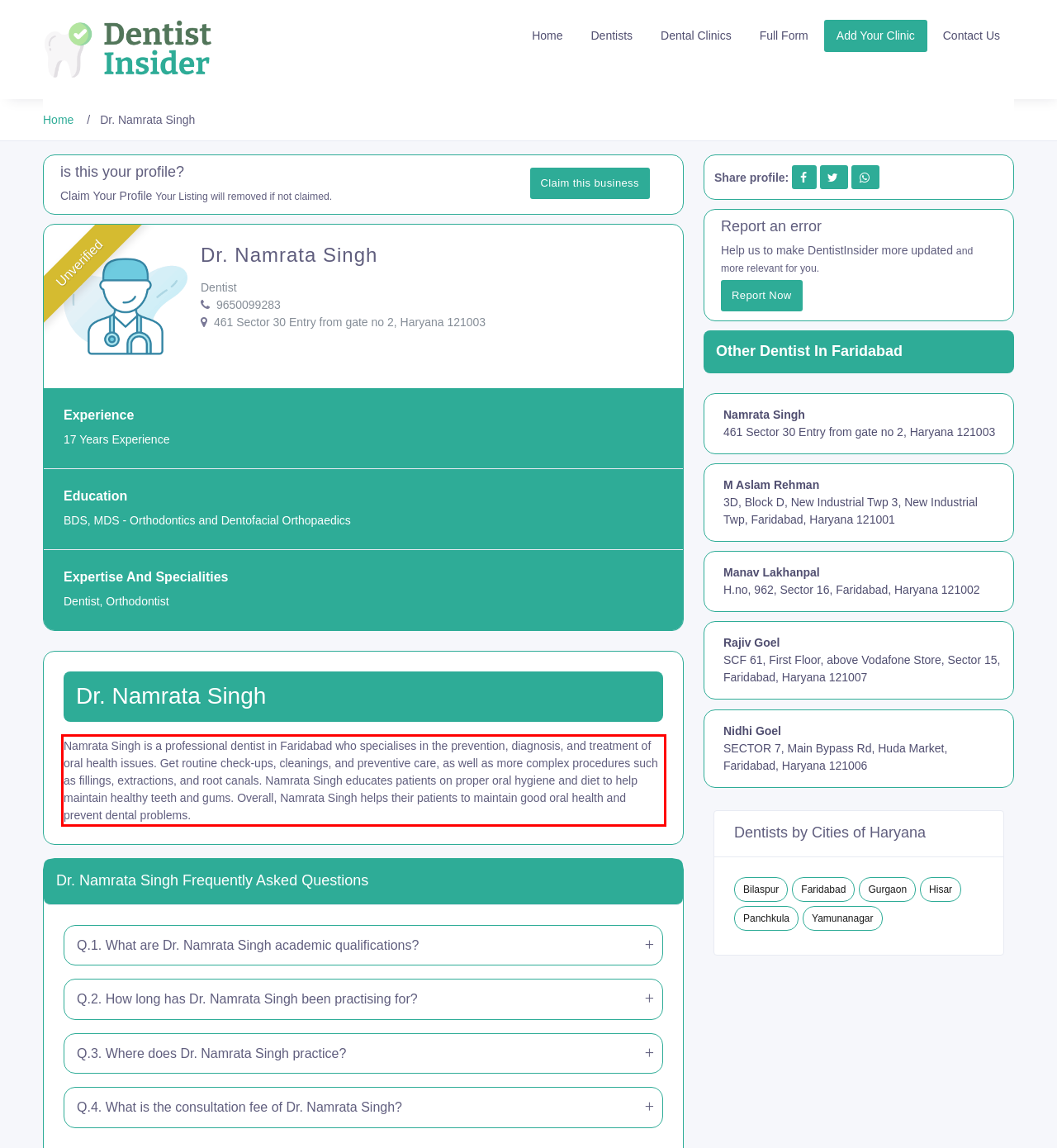Within the screenshot of the webpage, there is a red rectangle. Please recognize and generate the text content inside this red bounding box.

Namrata Singh is a professional dentist in Faridabad who specialises in the prevention, diagnosis, and treatment of oral health issues. Get routine check-ups, cleanings, and preventive care, as well as more complex procedures such as fillings, extractions, and root canals. Namrata Singh educates patients on proper oral hygiene and diet to help maintain healthy teeth and gums. Overall, Namrata Singh helps their patients to maintain good oral health and prevent dental problems.